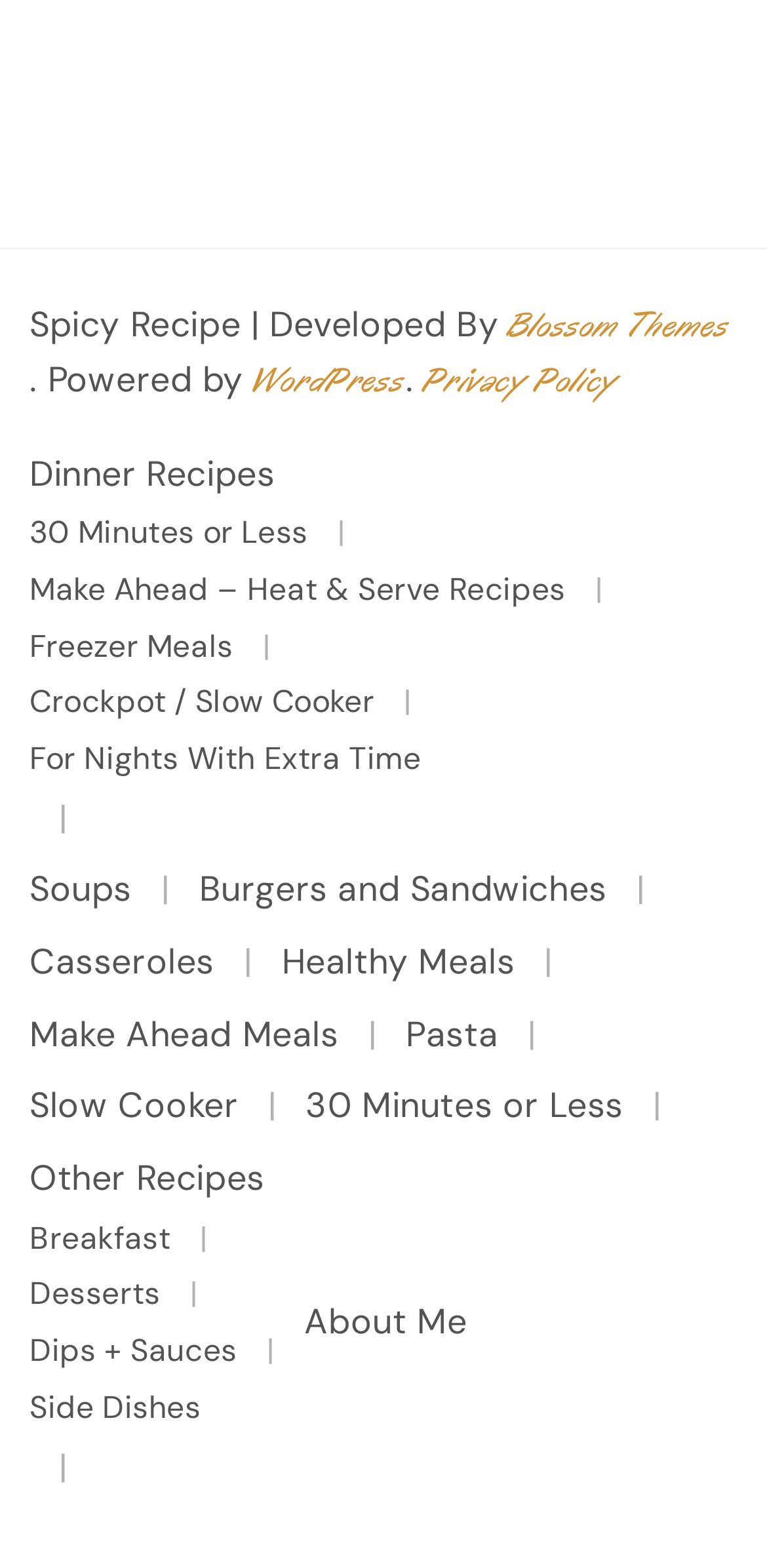Kindly provide the bounding box coordinates of the section you need to click on to fulfill the given instruction: "Learn about Crockpot / Slow Cooker recipes".

[0.038, 0.434, 0.488, 0.461]